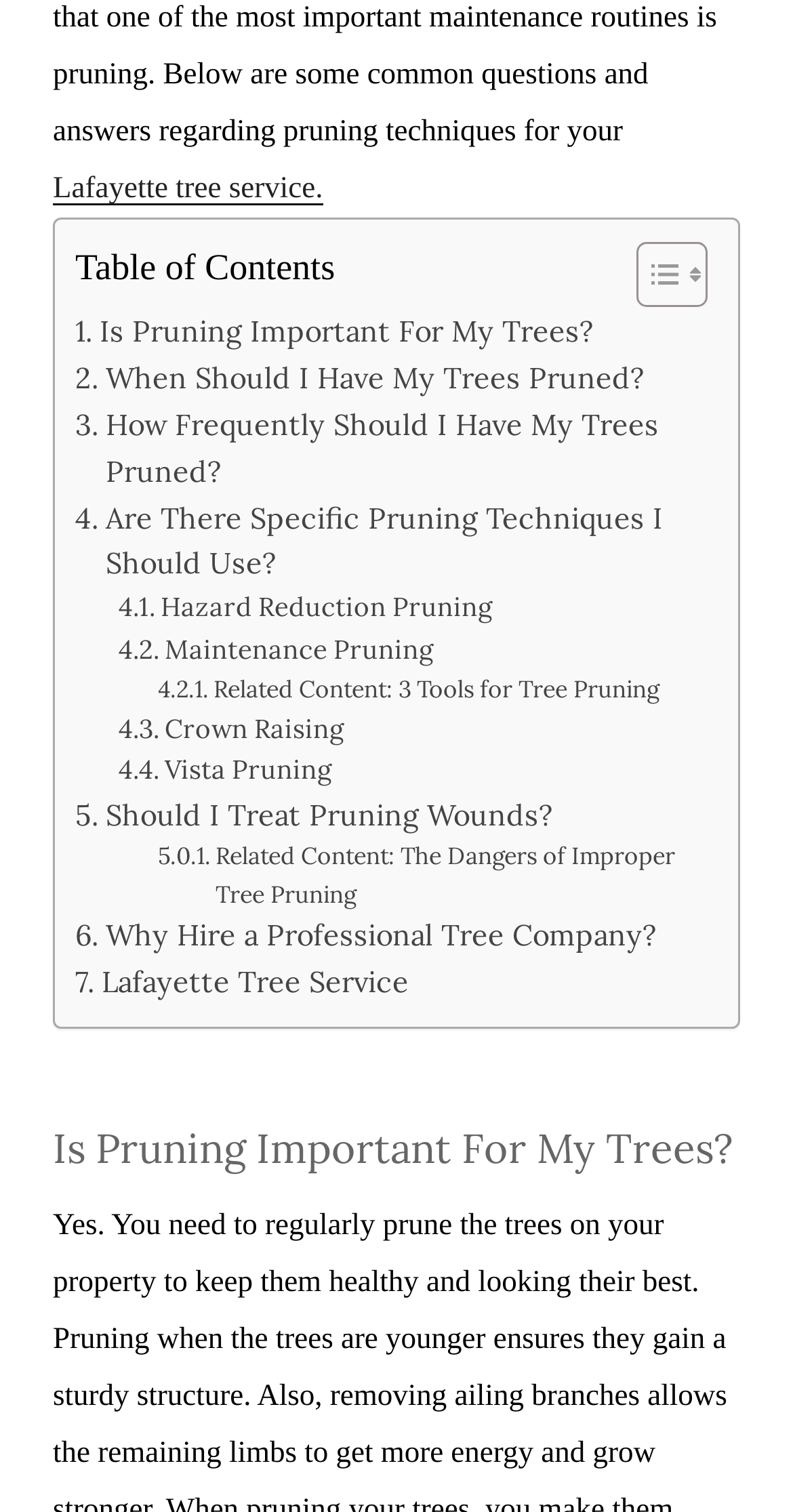Using the provided element description: "parent_node: By Brickster_Tim", determine the bounding box coordinates of the corresponding UI element in the screenshot.

None